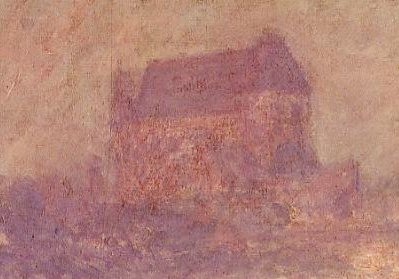In what year was the painting created?
Refer to the screenshot and respond with a concise word or phrase.

1894